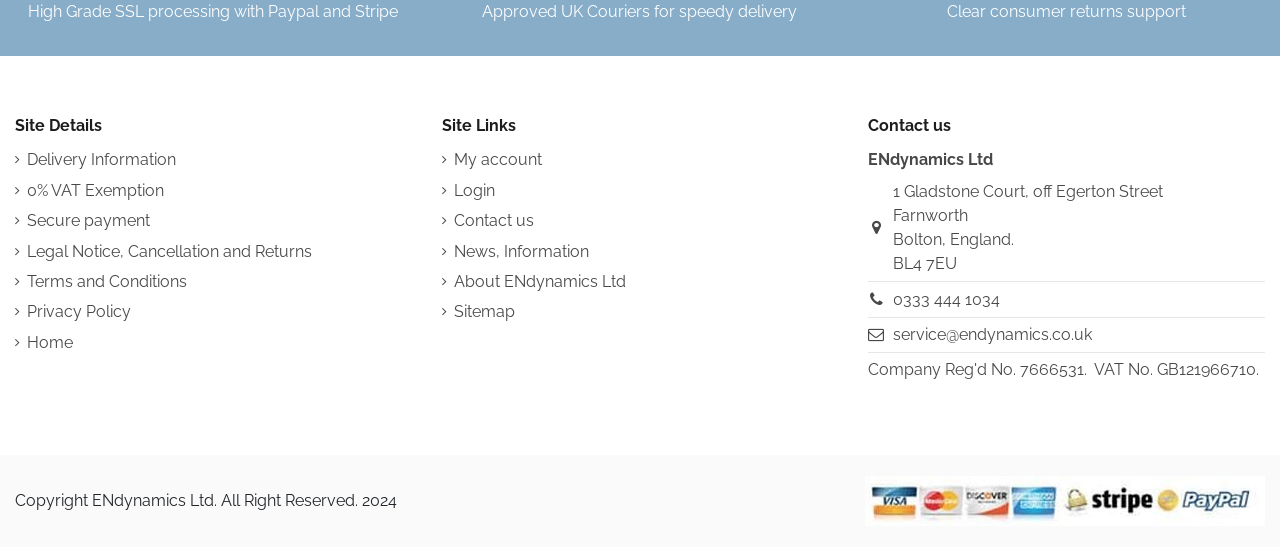Return the bounding box coordinates of the UI element that corresponds to this description: "Contact us". The coordinates must be given as four float numbers in the range of 0 and 1, [left, top, right, bottom].

None